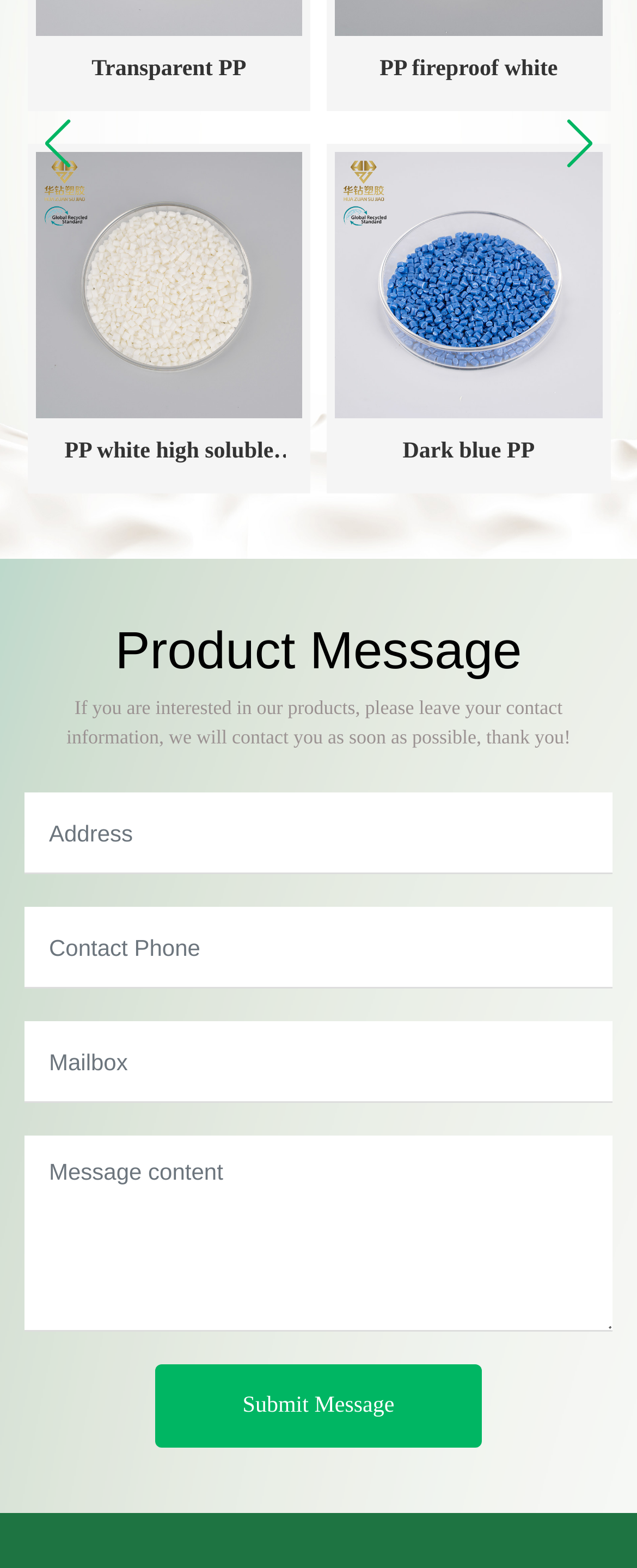How many links are related to product types?
Please ensure your answer to the question is detailed and covers all necessary aspects.

The webpage contains four links related to product types, namely 'Red PP', 'Yellow PP', 'High impact PP', and 'White PP'. Each of these links has an associated image, suggesting that they are used to display or navigate to different product types.